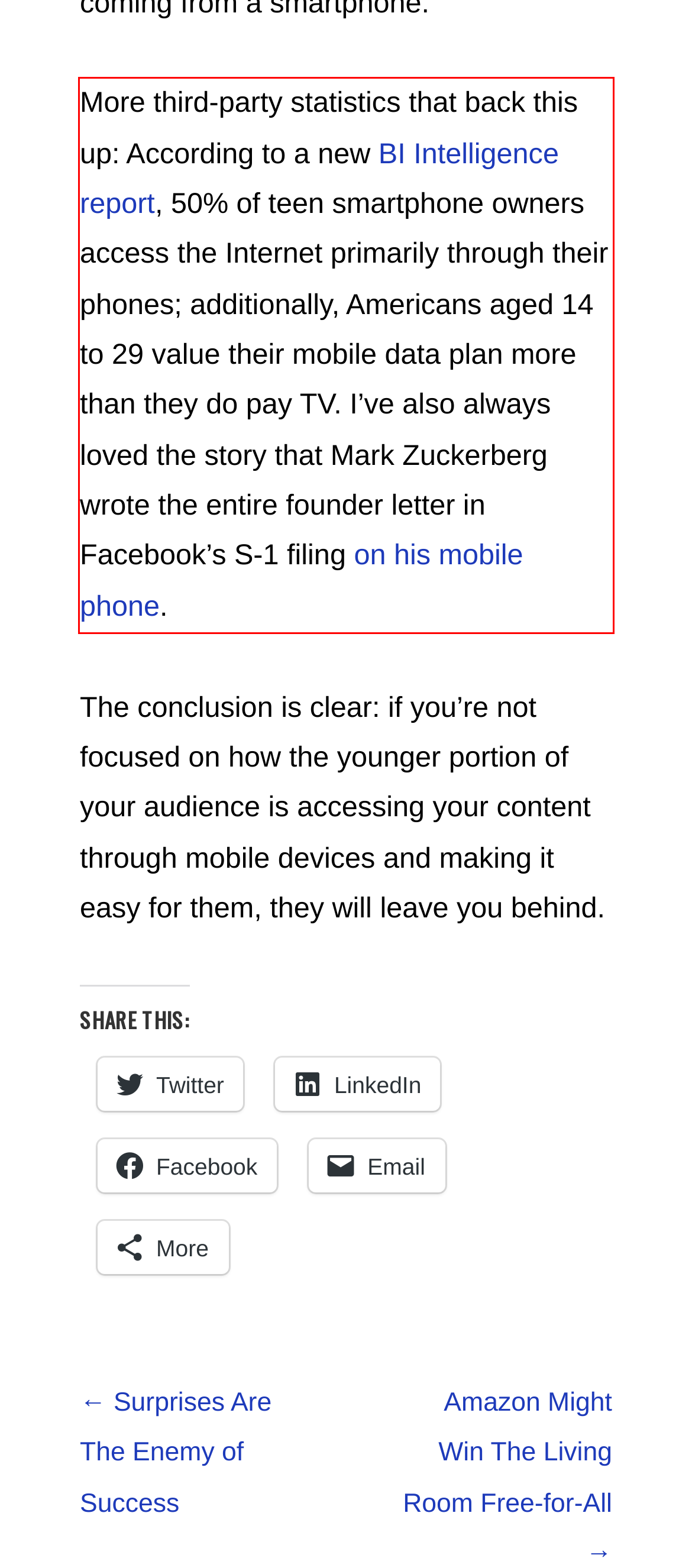You are presented with a screenshot containing a red rectangle. Extract the text found inside this red bounding box.

More third-party statistics that back this up: According to a new BI Intelligence report, 50% of teen smartphone owners access the Internet primarily through their phones; additionally, Americans aged 14 to 29 value their mobile data plan more than they do pay TV. I’ve also always loved the story that Mark Zuckerberg wrote the entire founder letter in Facebook’s S-1 filing on his mobile phone.